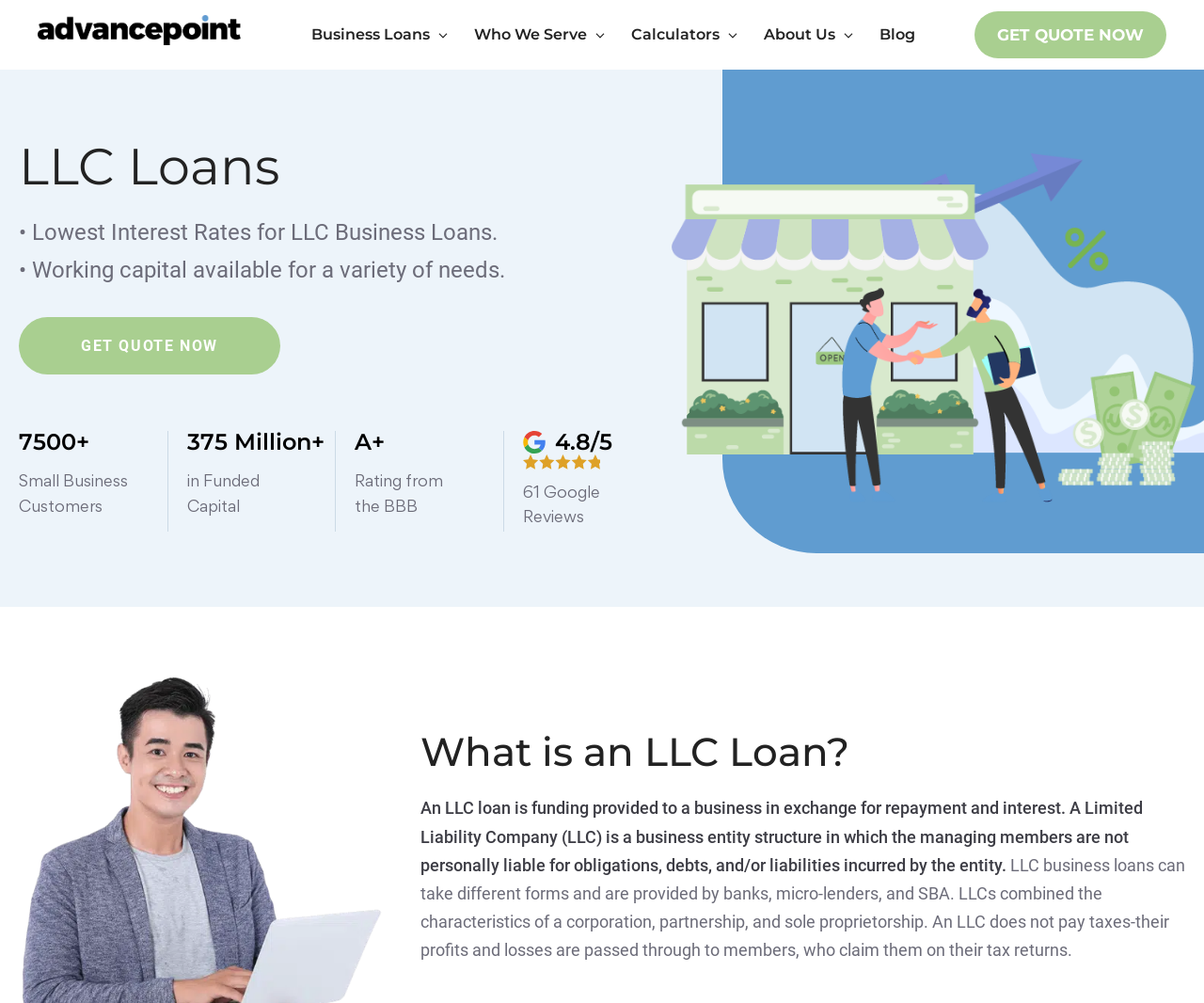From the element description: "Philadelphia Business Loans", extract the bounding box coordinates of the UI element. The coordinates should be expressed as four float numbers between 0 and 1, in the order [left, top, right, bottom].

[0.492, 0.244, 0.729, 0.28]